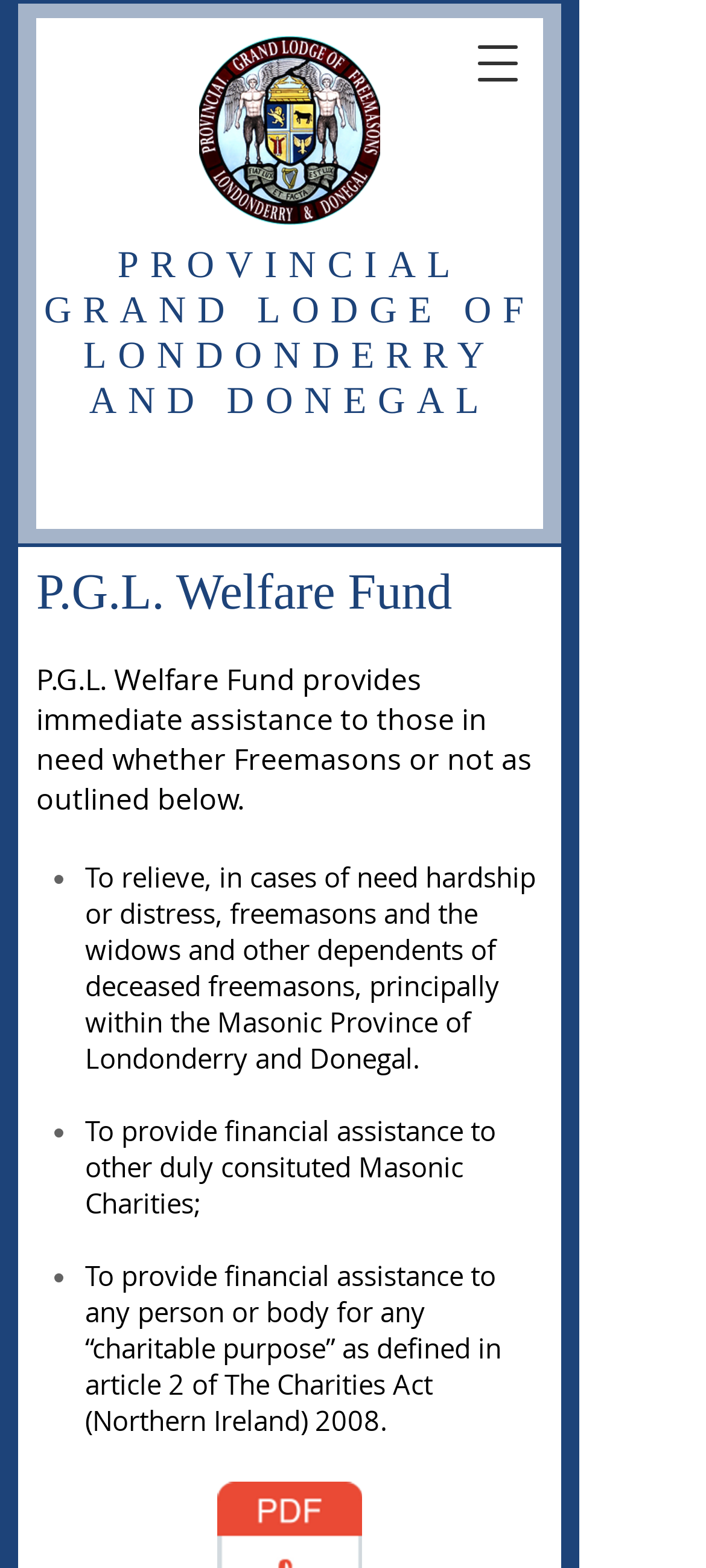Please provide a one-word or phrase answer to the question: 
What is the purpose of P.G.L. Welfare Fund?

To provide assistance to those in need